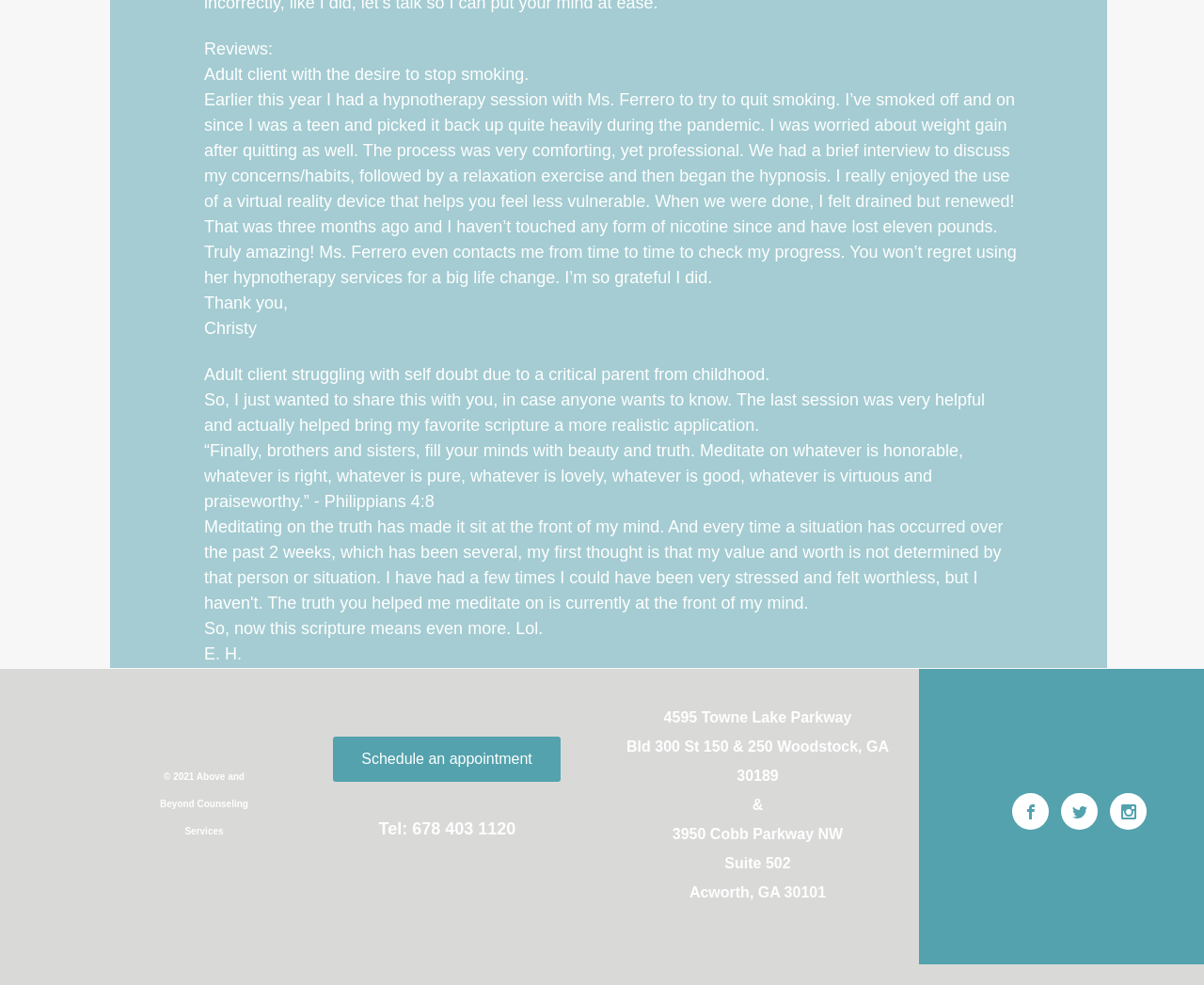What is the location of the counseling service?
Using the image, respond with a single word or phrase.

Woodstock, GA 30189